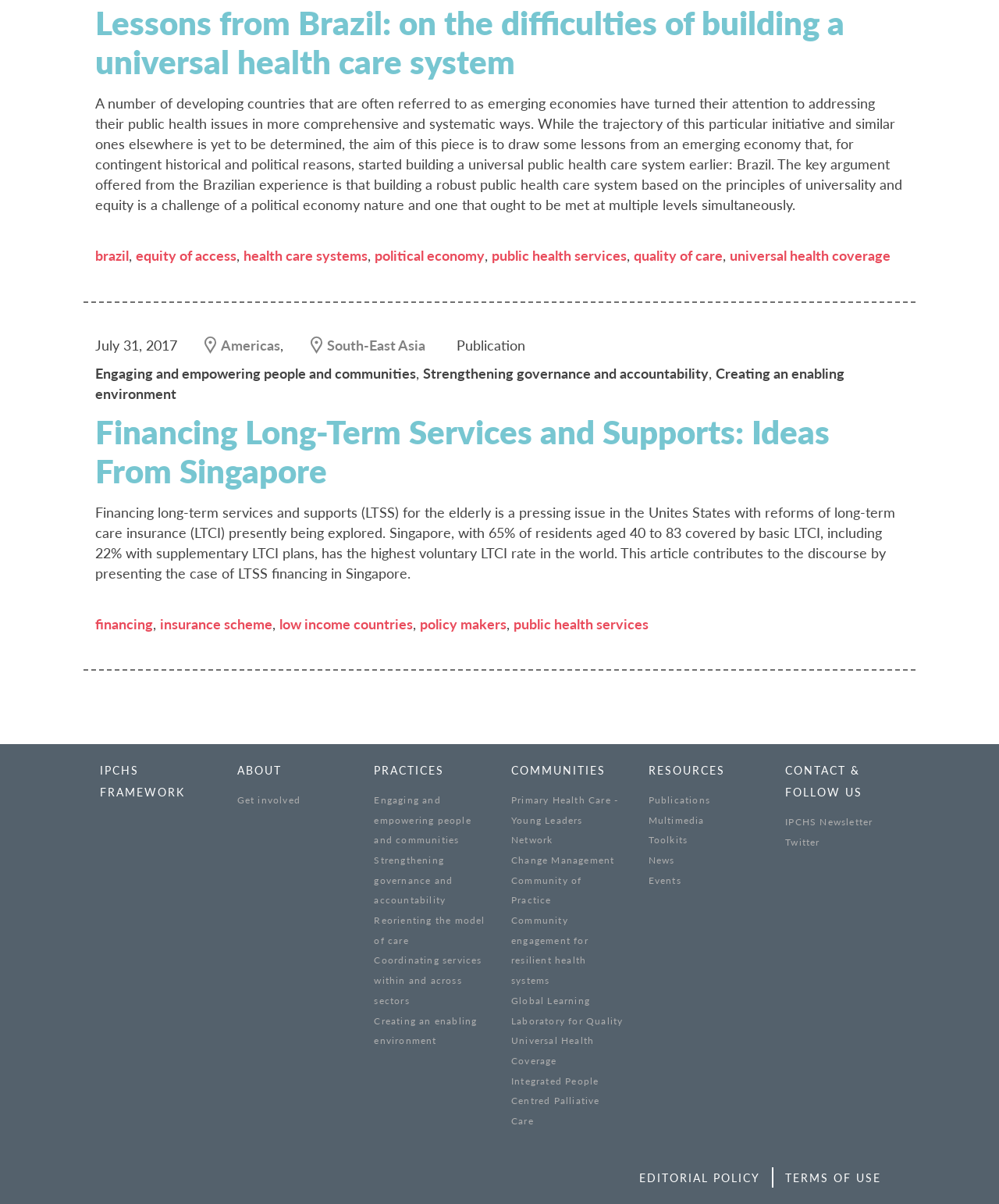What is the topic of the first article?
Using the image as a reference, answer with just one word or a short phrase.

Universal health care system